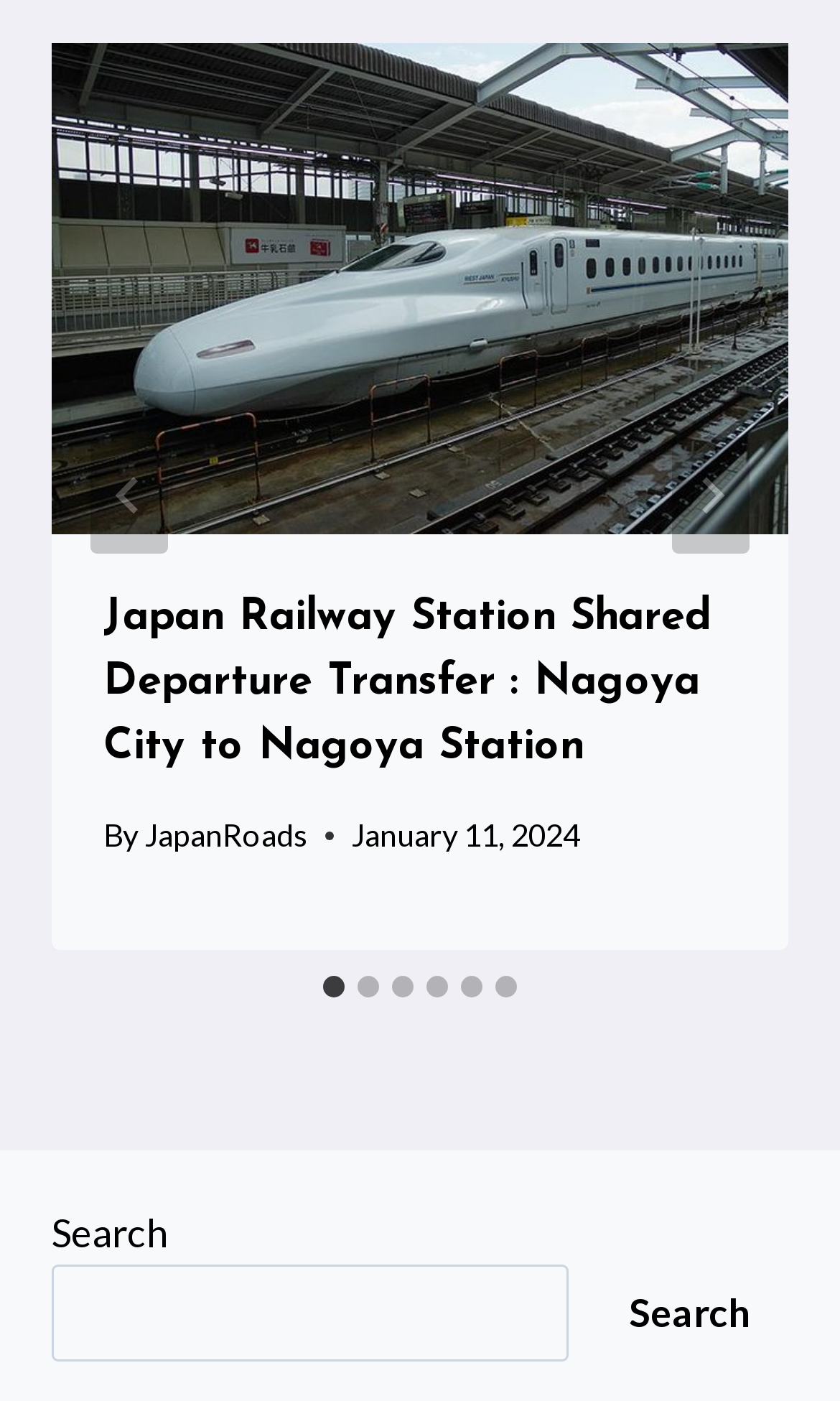Please find the bounding box coordinates of the element that needs to be clicked to perform the following instruction: "Go to the next slide". The bounding box coordinates should be four float numbers between 0 and 1, represented as [left, top, right, bottom].

[0.8, 0.313, 0.892, 0.396]